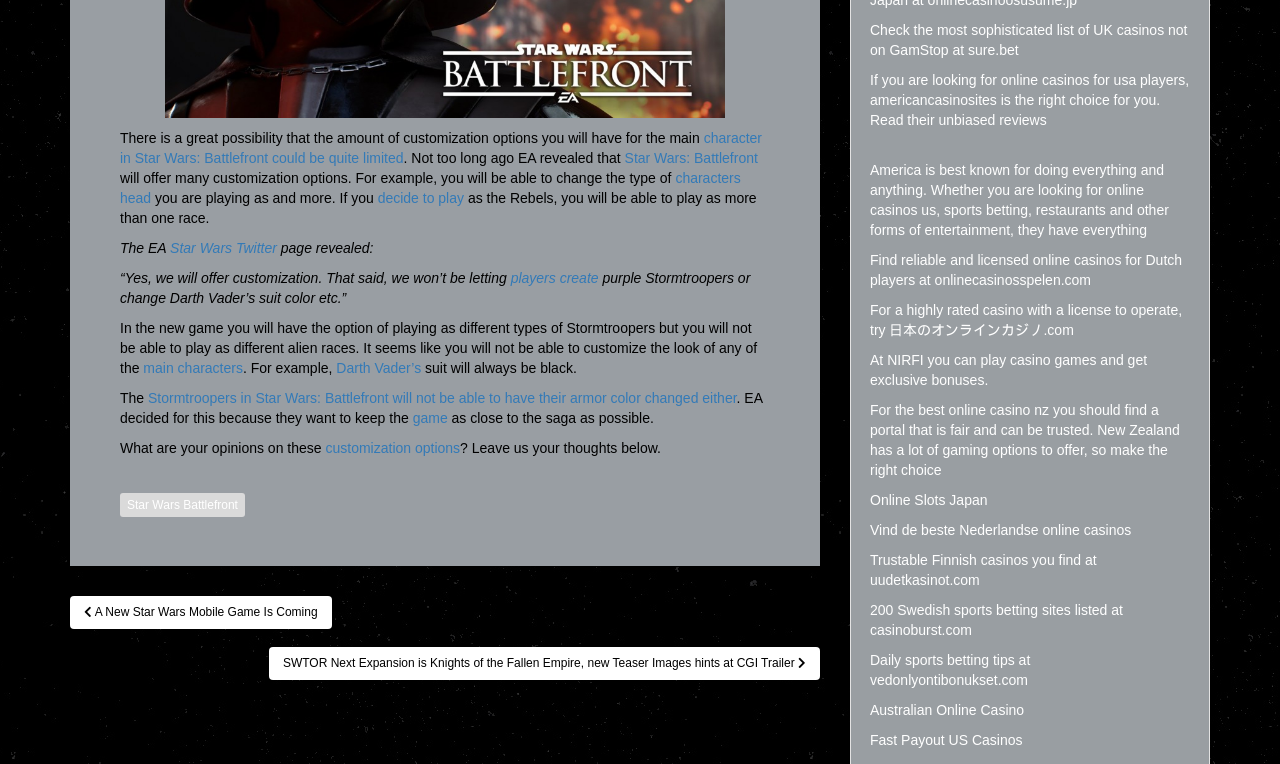Extract the bounding box of the UI element described as: "online casinos us".

[0.68, 0.238, 0.894, 0.285]